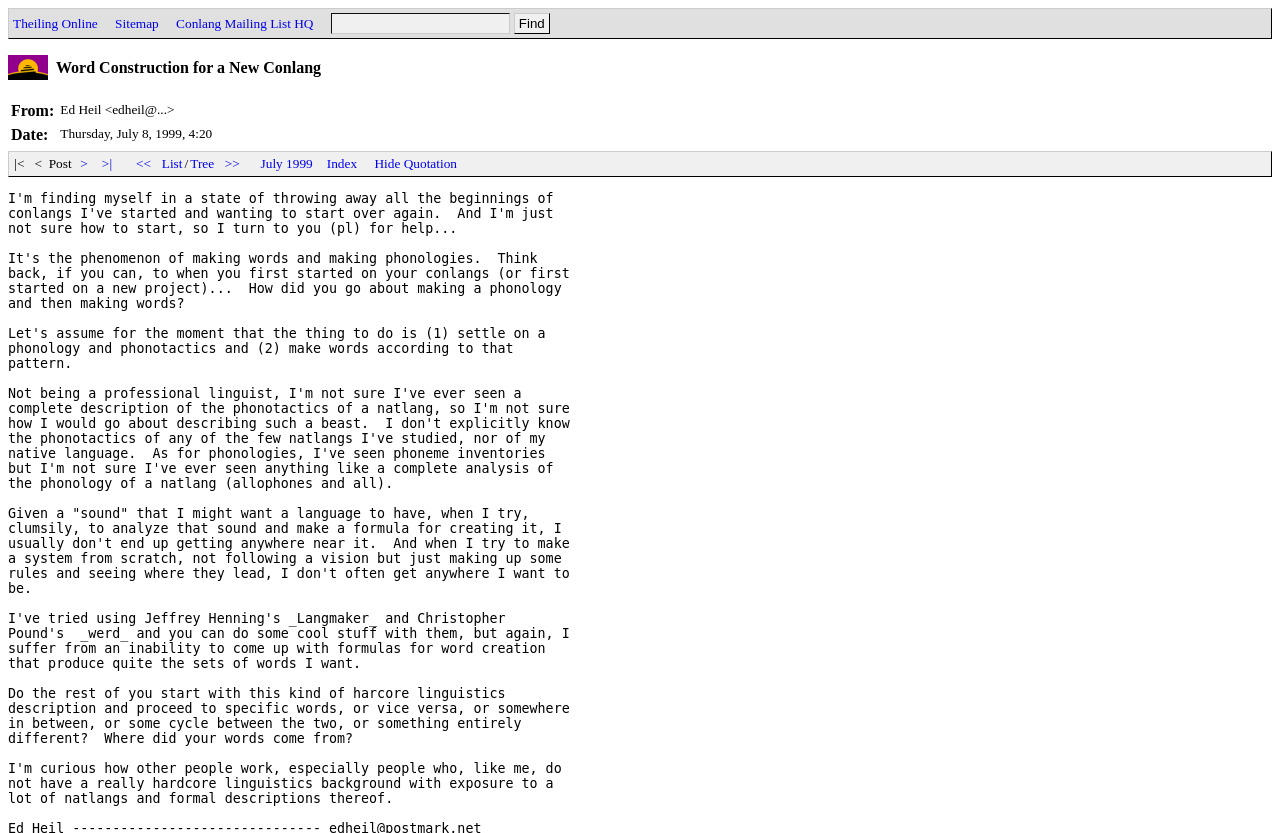Please identify the bounding box coordinates of the element's region that needs to be clicked to fulfill the following instruction: "Search for a conlang". The bounding box coordinates should consist of four float numbers between 0 and 1, i.e., [left, top, right, bottom].

[0.258, 0.016, 0.398, 0.041]